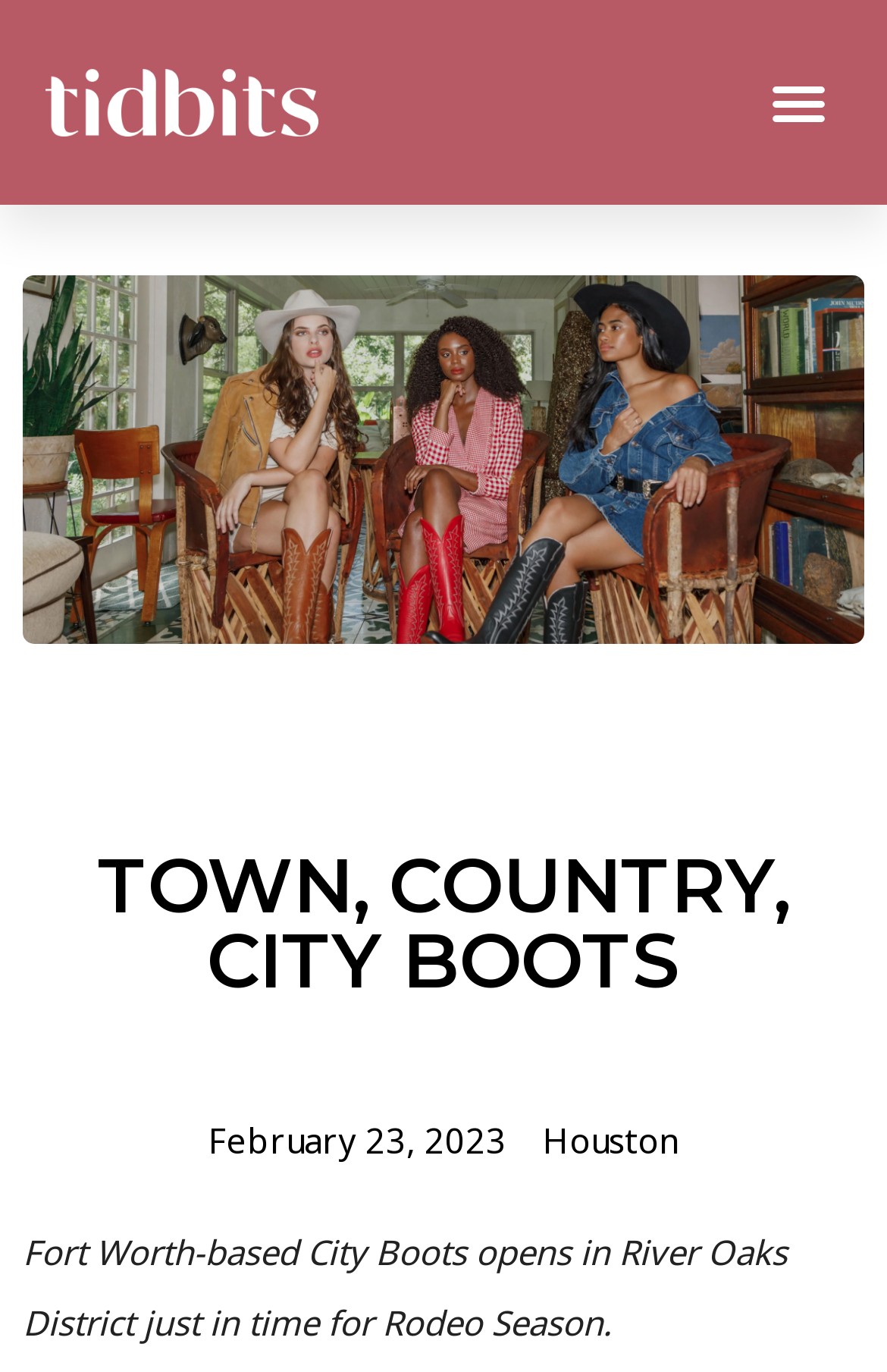Utilize the details in the image to give a detailed response to the question: What is the name of the boots store?

The name of the boots store can be found in the heading element, which is 'TOWN, COUNTRY, CITY BOOTS'. The 'City Boots' part is the name of the store.